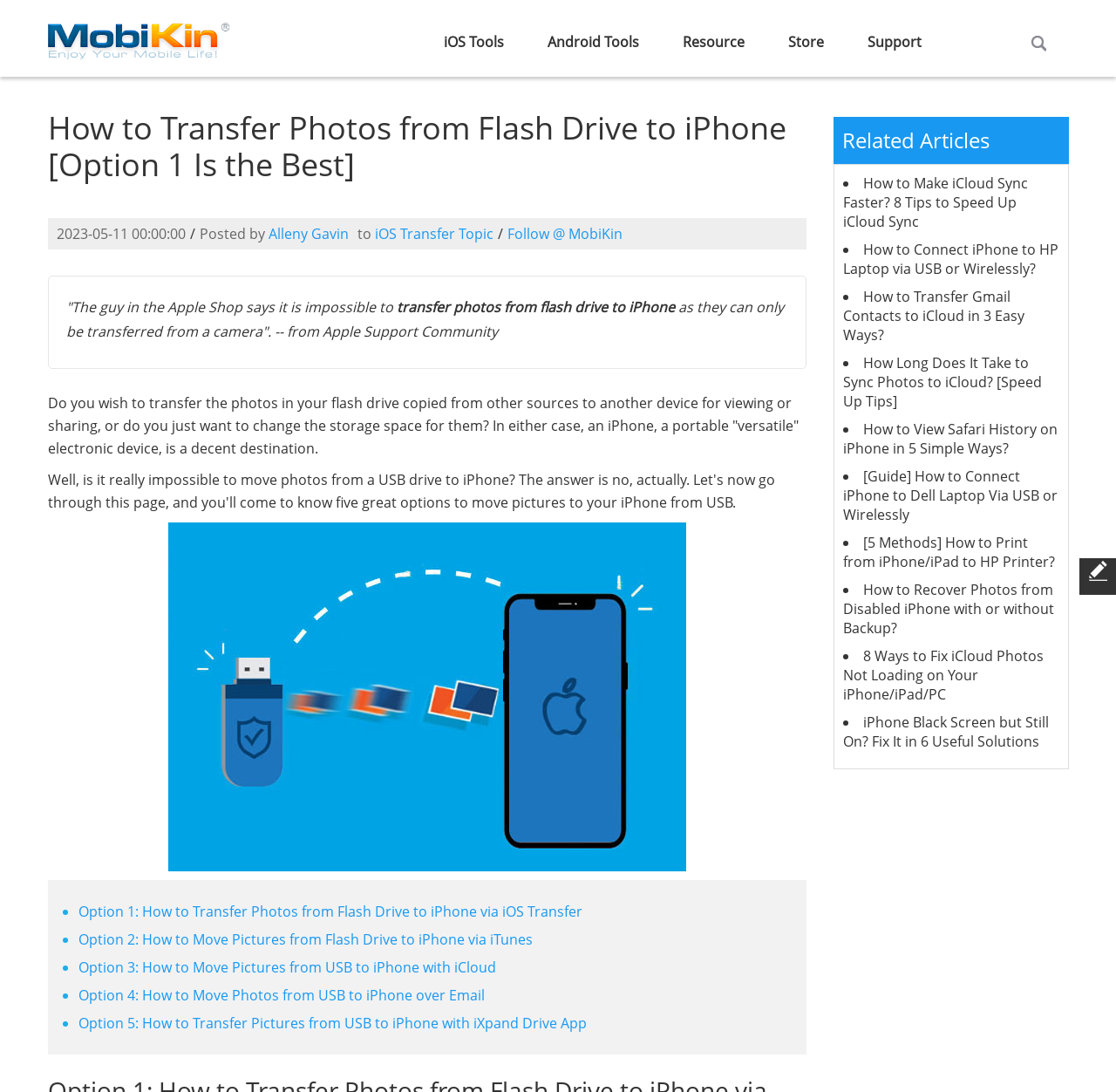Please locate and retrieve the main header text of the webpage.

How to Transfer Photos from Flash Drive to iPhone [Option 1 Is the Best]